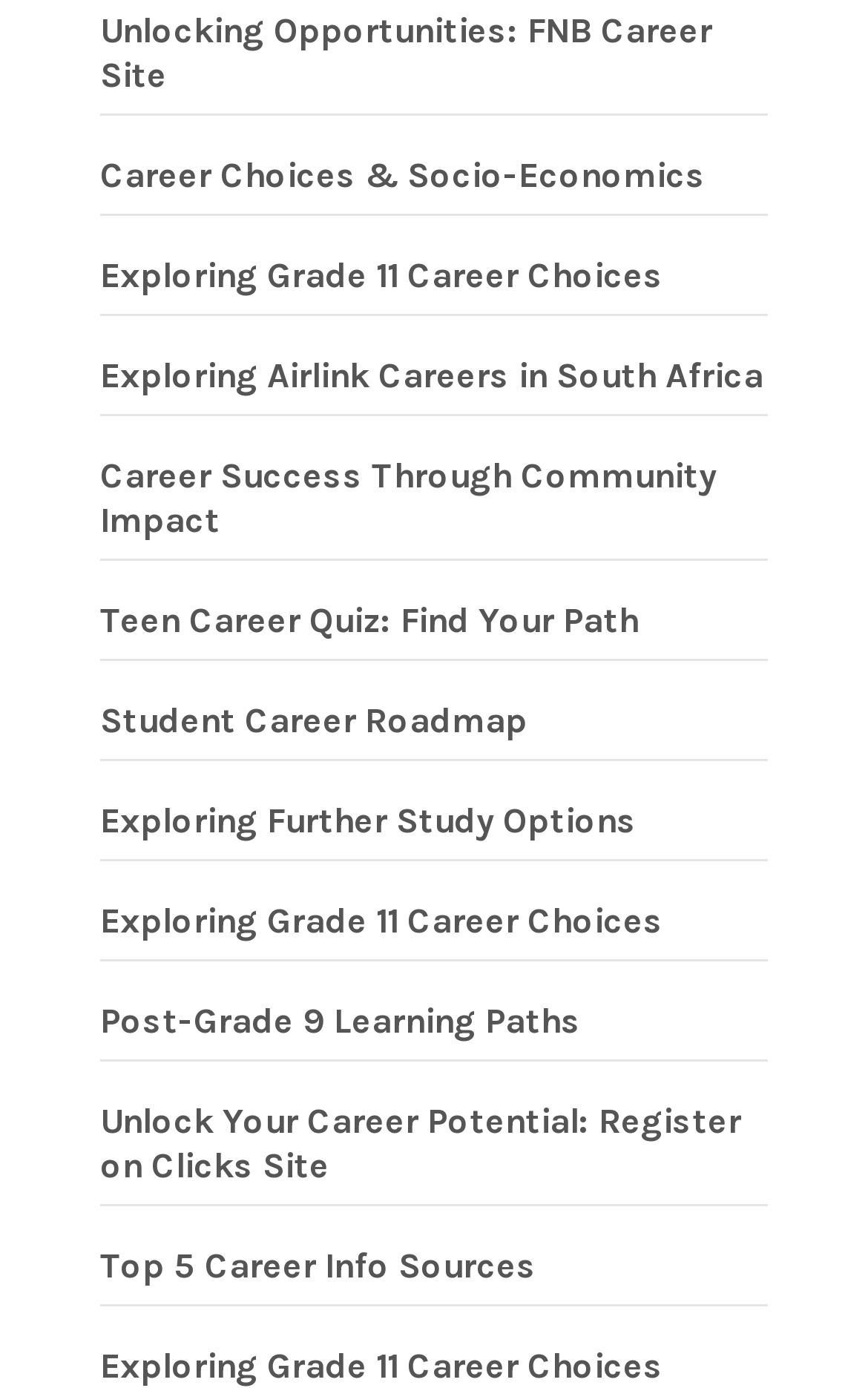How many links are there on this webpage?
Look at the image and answer with only one word or phrase.

11